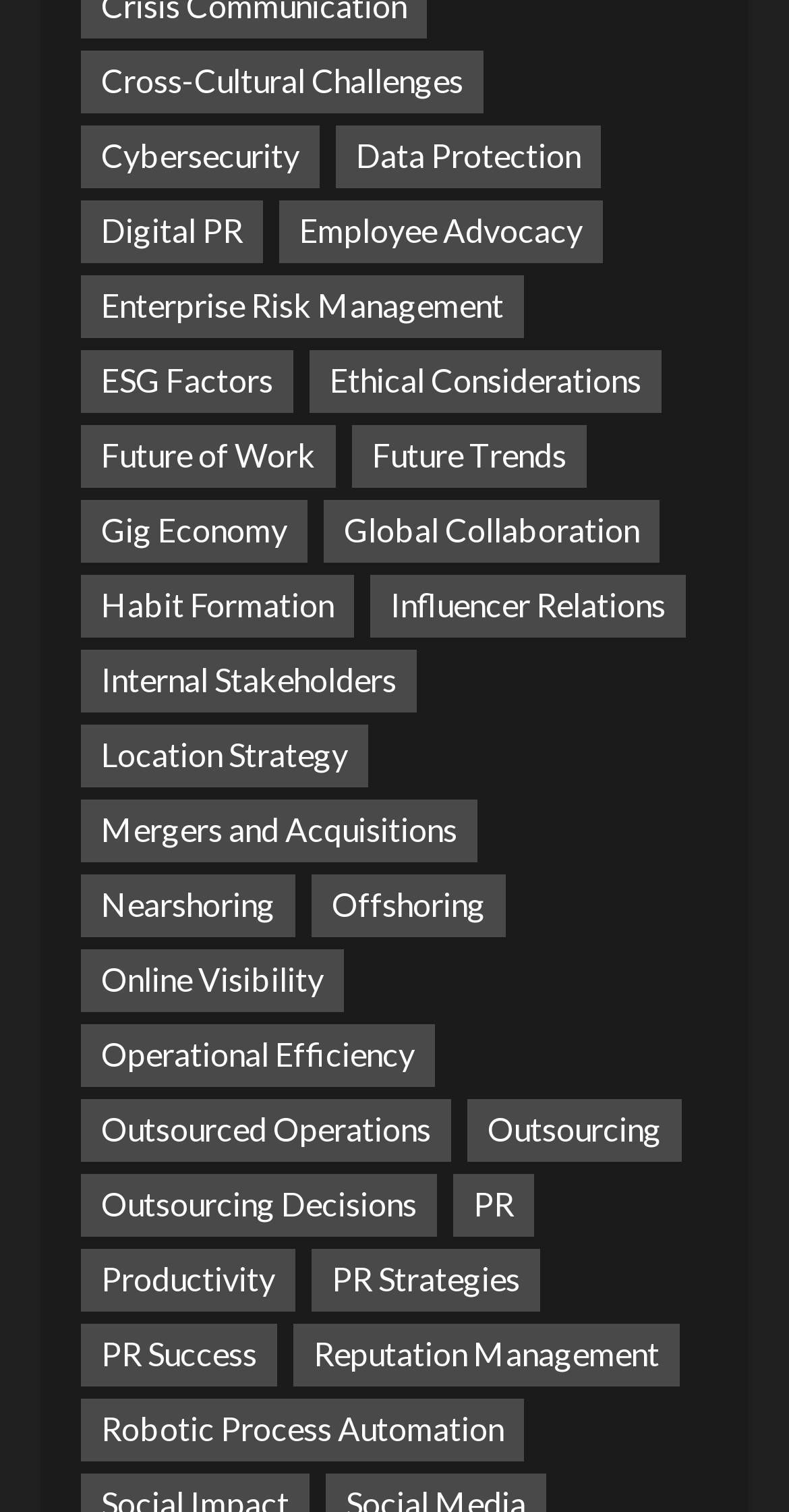Find the bounding box coordinates of the element to click in order to complete this instruction: "Read about Digital PR". The bounding box coordinates must be four float numbers between 0 and 1, denoted as [left, top, right, bottom].

[0.103, 0.132, 0.333, 0.173]